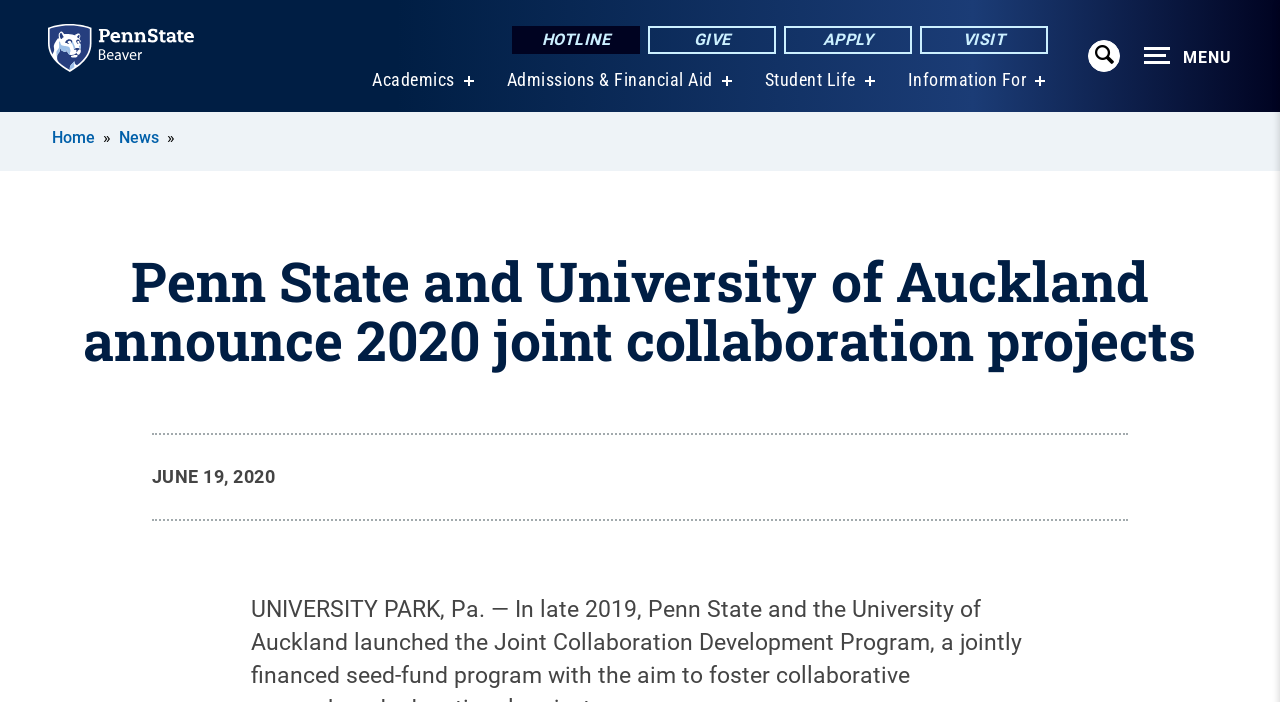Refer to the image and offer a detailed explanation in response to the question: What is the name of the university mentioned?

The name of the university mentioned is Penn State, which can be found in the link 'Penn State Beaver' at the top left corner of the webpage.